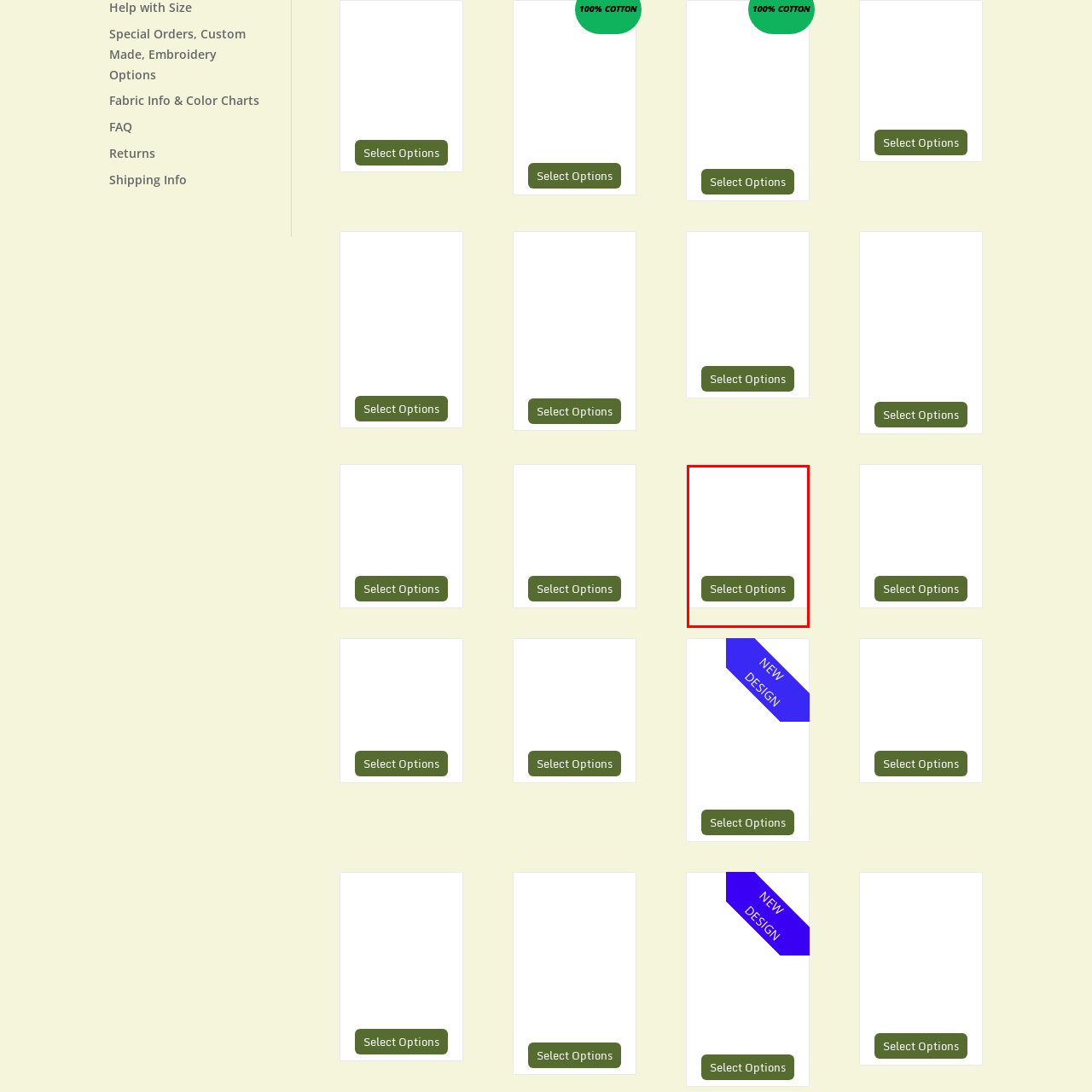Describe in detail what is depicted in the image enclosed by the red lines.

The image features a "Select Options" button, prominently displayed with a green background and white text. This button invites users to choose from a variety of options related to a product. Its design suggests an emphasis on user interaction, aiming to guide customers easily through the selection process for customizable features or variations available for purchase. The button’s placement indicates it is likely part of an e-commerce interface, enhancing the shopping experience by encouraging engagement and facilitating product choices.